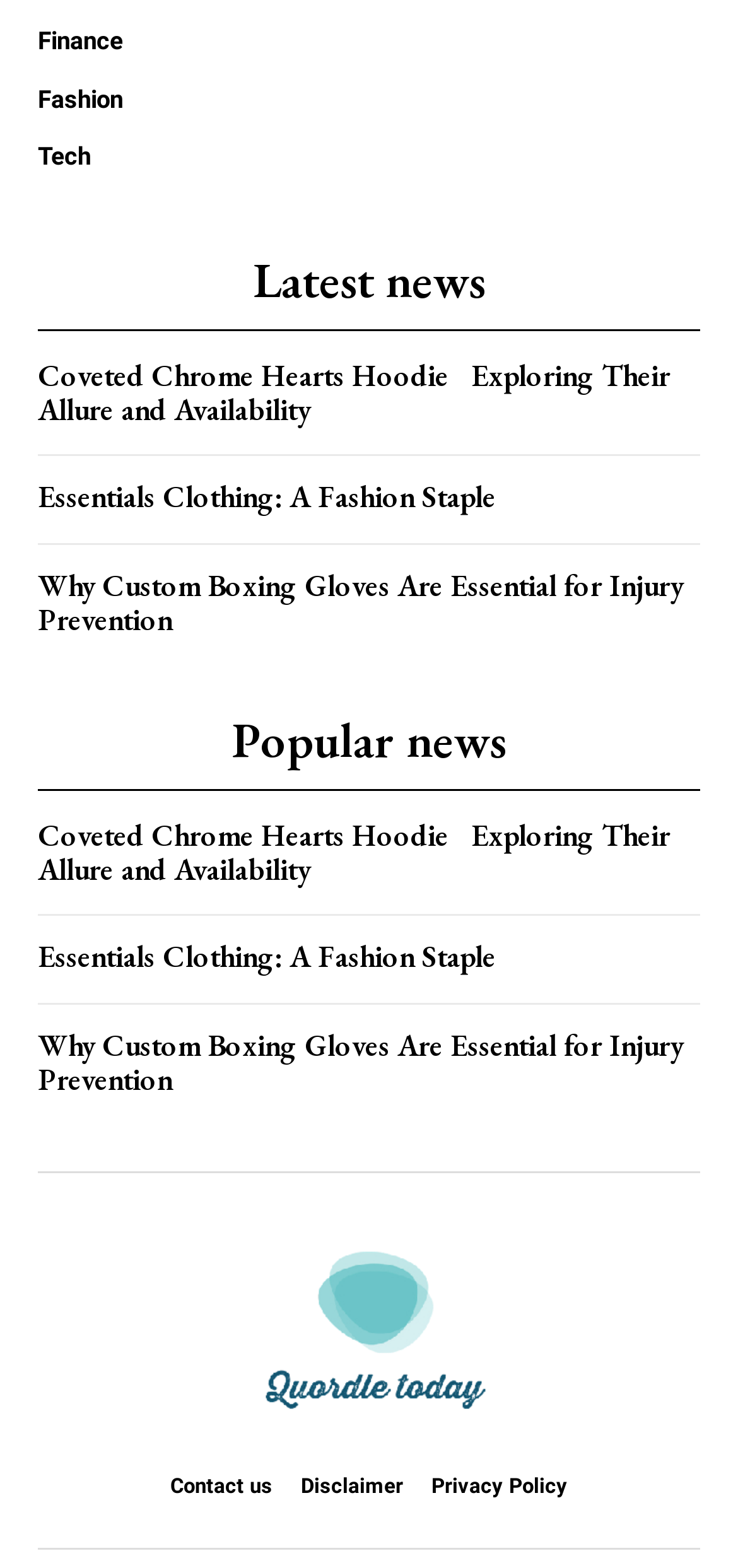Please respond in a single word or phrase: 
What is the logo of the webpage?

Logo